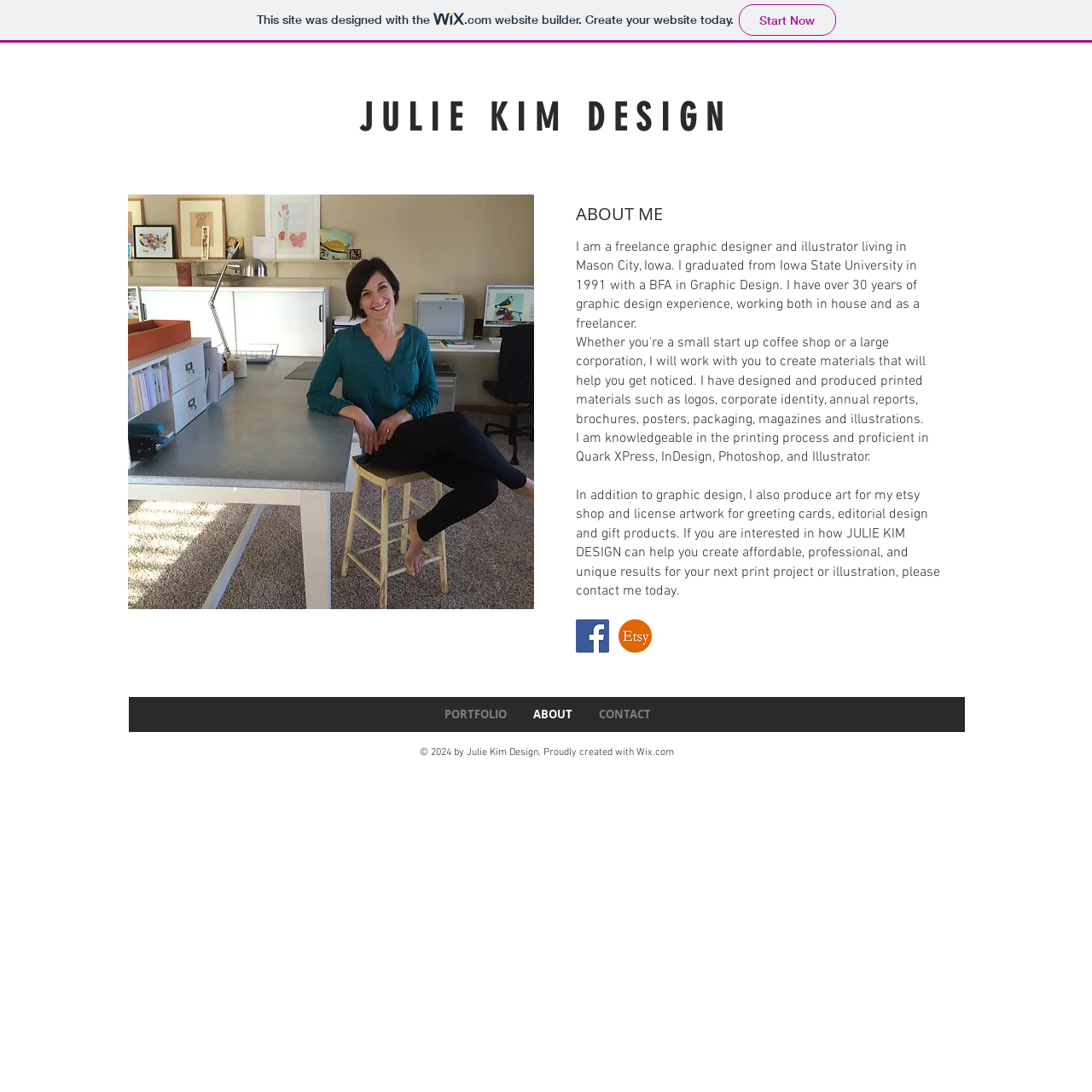Please locate and retrieve the main header text of the webpage.

JULIE KIM DESIGN